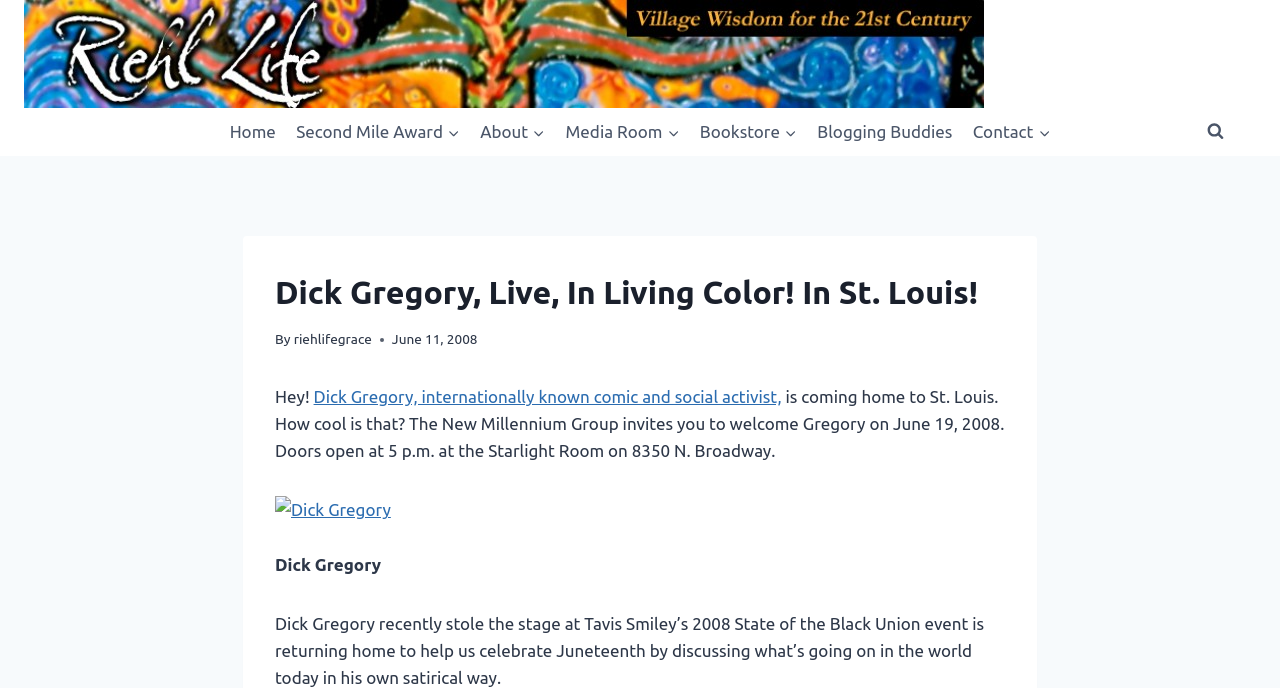Please identify the bounding box coordinates of the clickable region that I should interact with to perform the following instruction: "Explore Media Room". The coordinates should be expressed as four float numbers between 0 and 1, i.e., [left, top, right, bottom].

[0.434, 0.157, 0.539, 0.226]